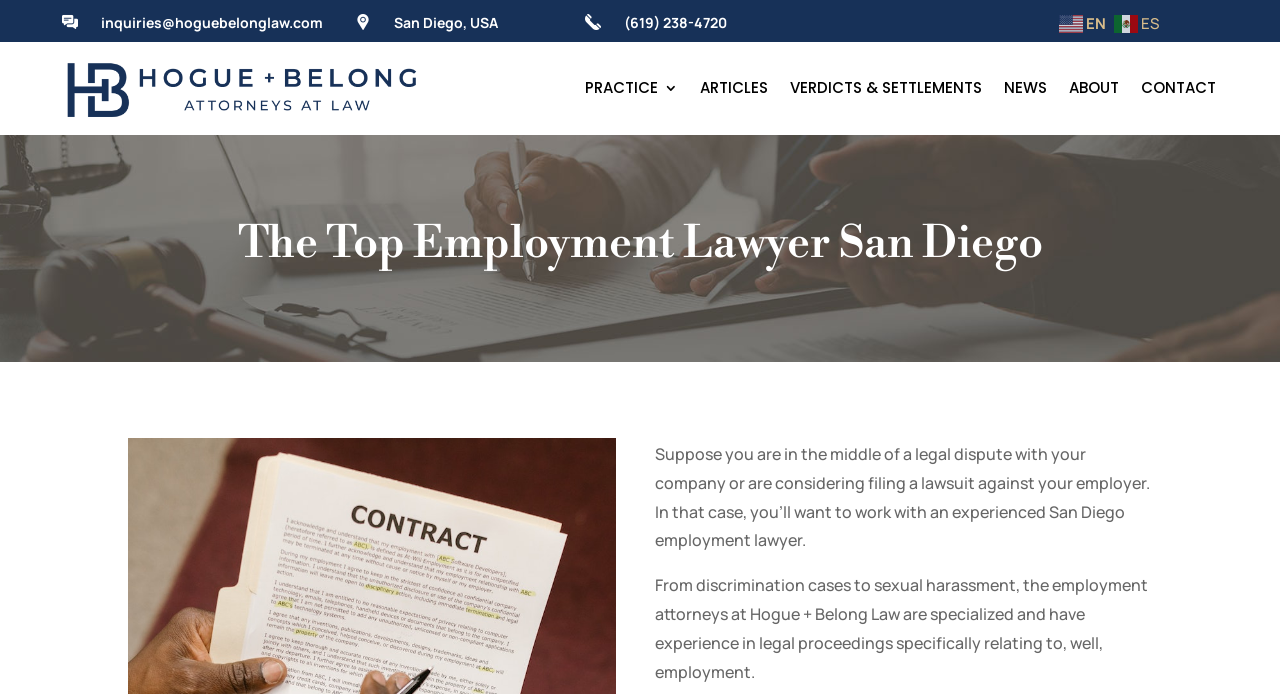What type of cases do the employment attorneys specialize in?
Based on the screenshot, respond with a single word or phrase.

Discrimination and sexual harassment